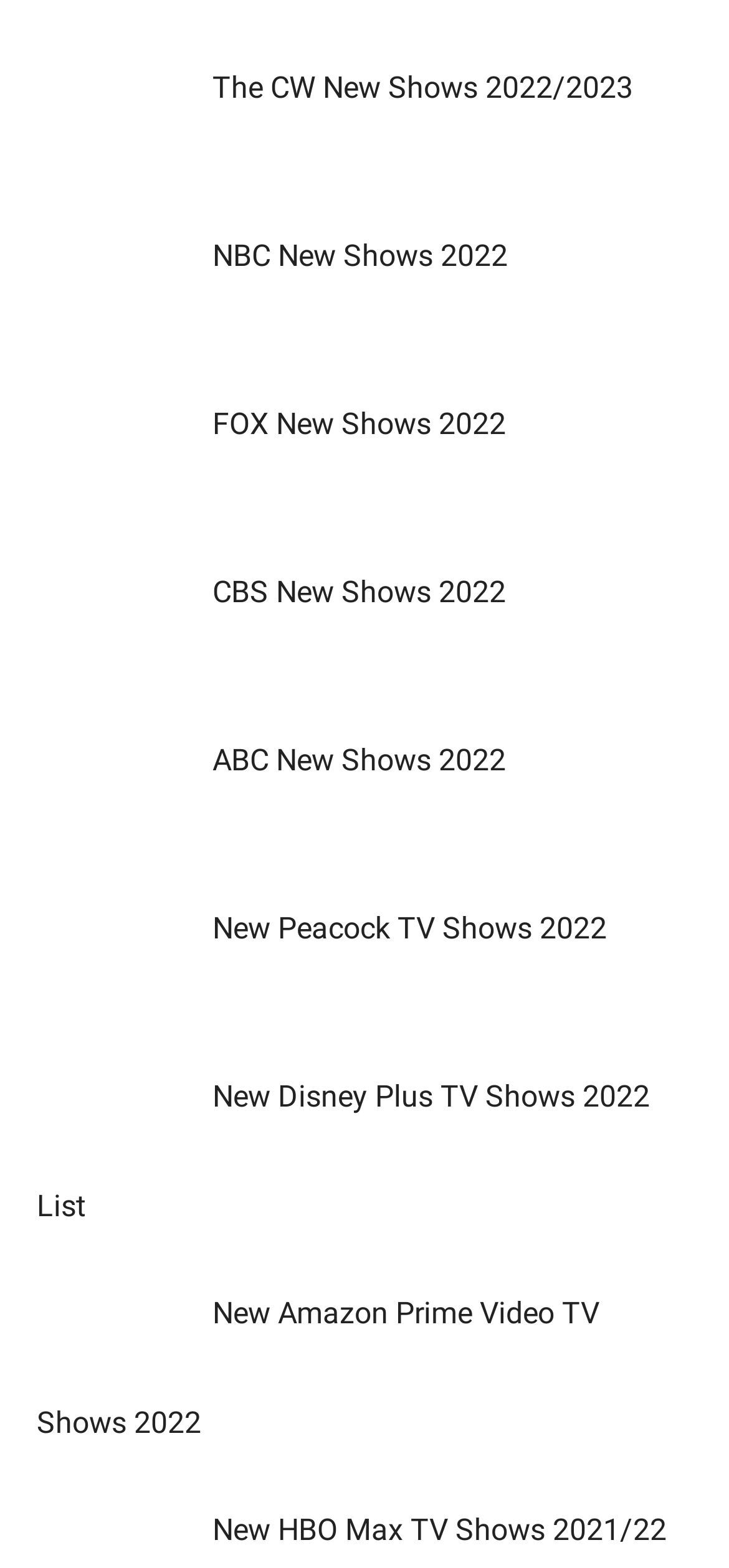Please determine the bounding box coordinates of the element's region to click in order to carry out the following instruction: "Browse new Disney+ TV shows for 2022". The coordinates should be four float numbers between 0 and 1, i.e., [left, top, right, bottom].

[0.05, 0.688, 0.891, 0.781]